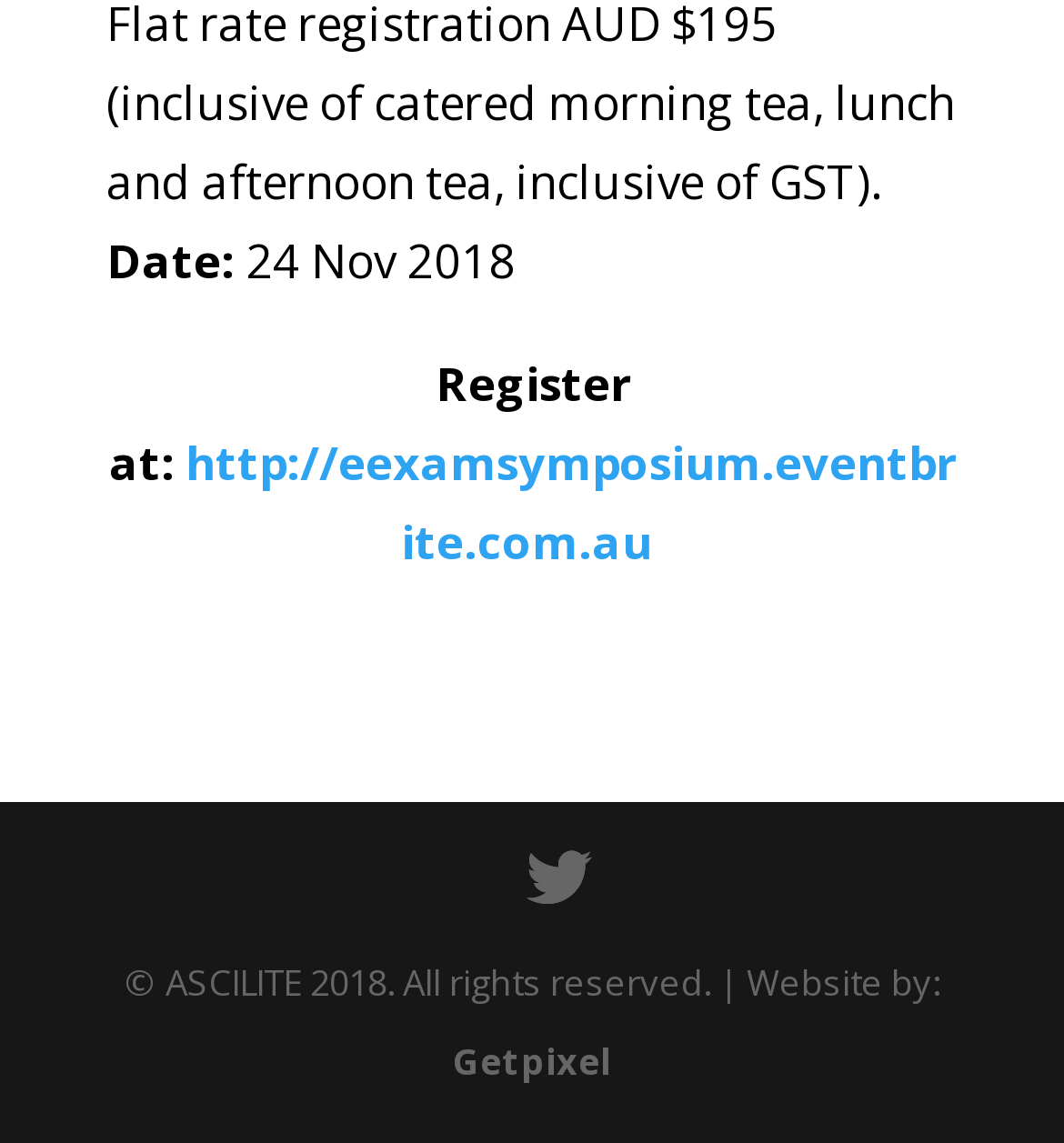Answer in one word or a short phrase: 
What is included in the event?

catered morning tea, lunch and afternoon tea, inclusive of GST